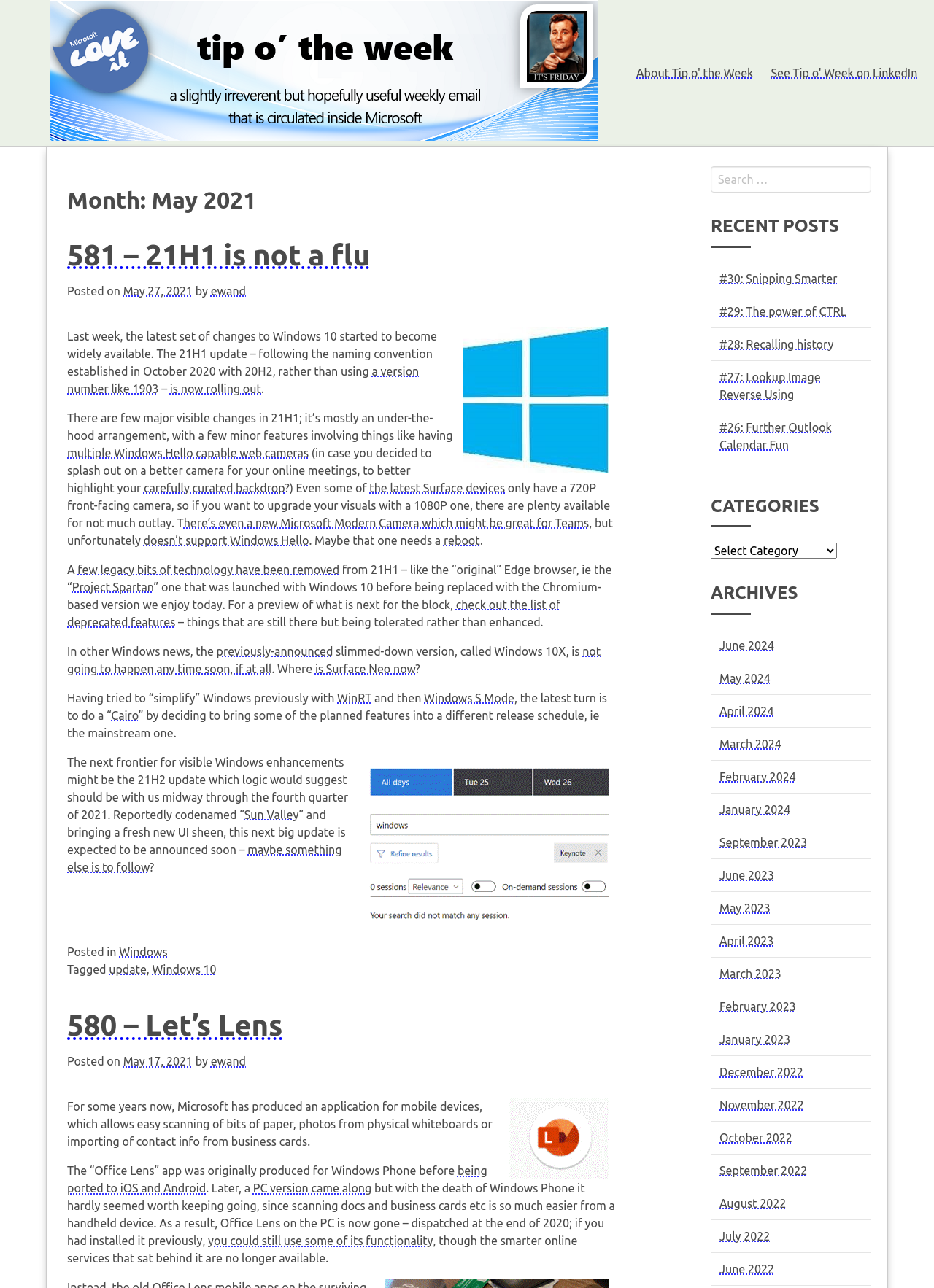What is the title of the webpage?
Please describe in detail the information shown in the image to answer the question.

The title of the webpage is obtained from the root element 'May 2021 – Ewan Dalton's Tip o' the Week' which is focused.